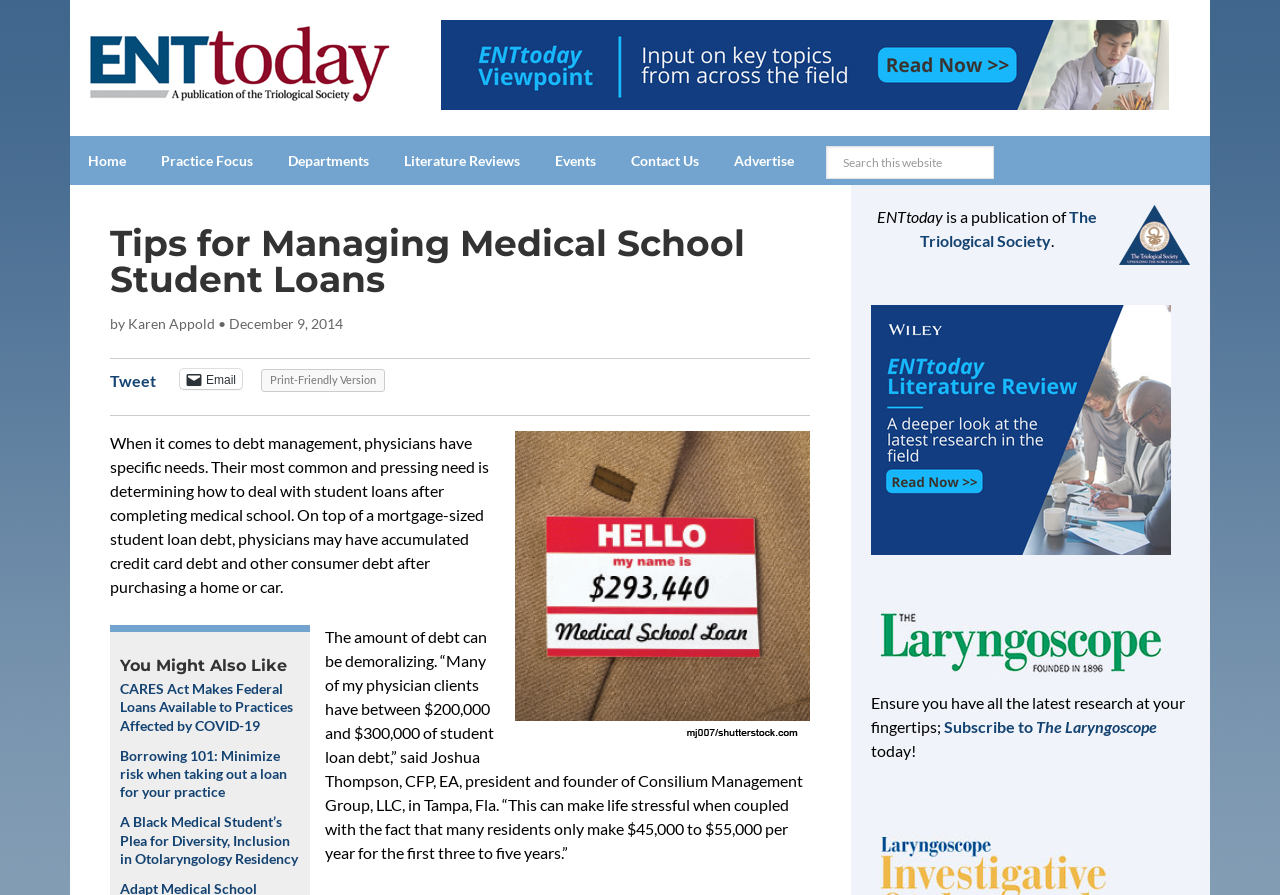Using the given description, provide the bounding box coordinates formatted as (top-left x, top-left y, bottom-right x, bottom-right y), with all values being floating point numbers between 0 and 1. Description: Practice Focus

[0.112, 0.152, 0.212, 0.207]